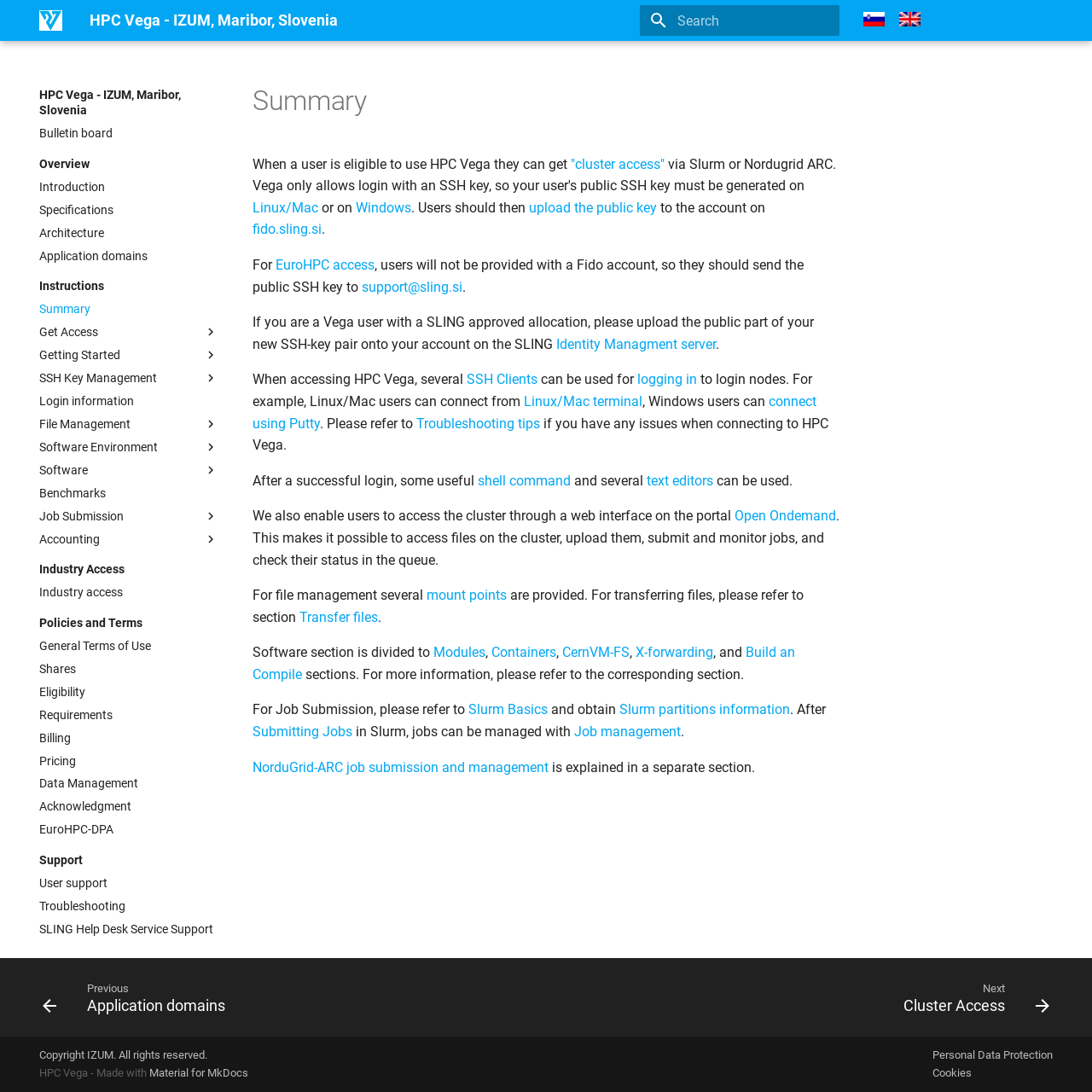Highlight the bounding box coordinates of the region I should click on to meet the following instruction: "Get access to HPC Vega".

[0.036, 0.298, 0.09, 0.31]